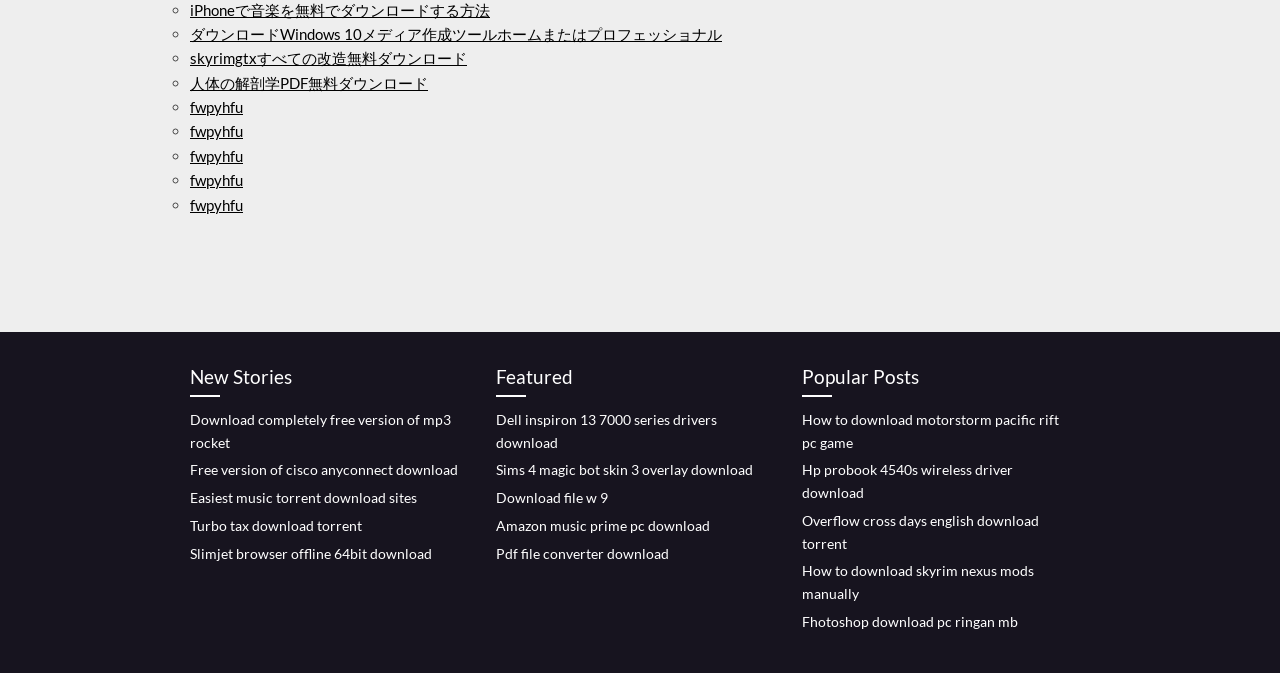Find the bounding box coordinates corresponding to the UI element with the description: "Fhotoshop download pc ringan mb". The coordinates should be formatted as [left, top, right, bottom], with values as floats between 0 and 1.

[0.627, 0.91, 0.795, 0.936]